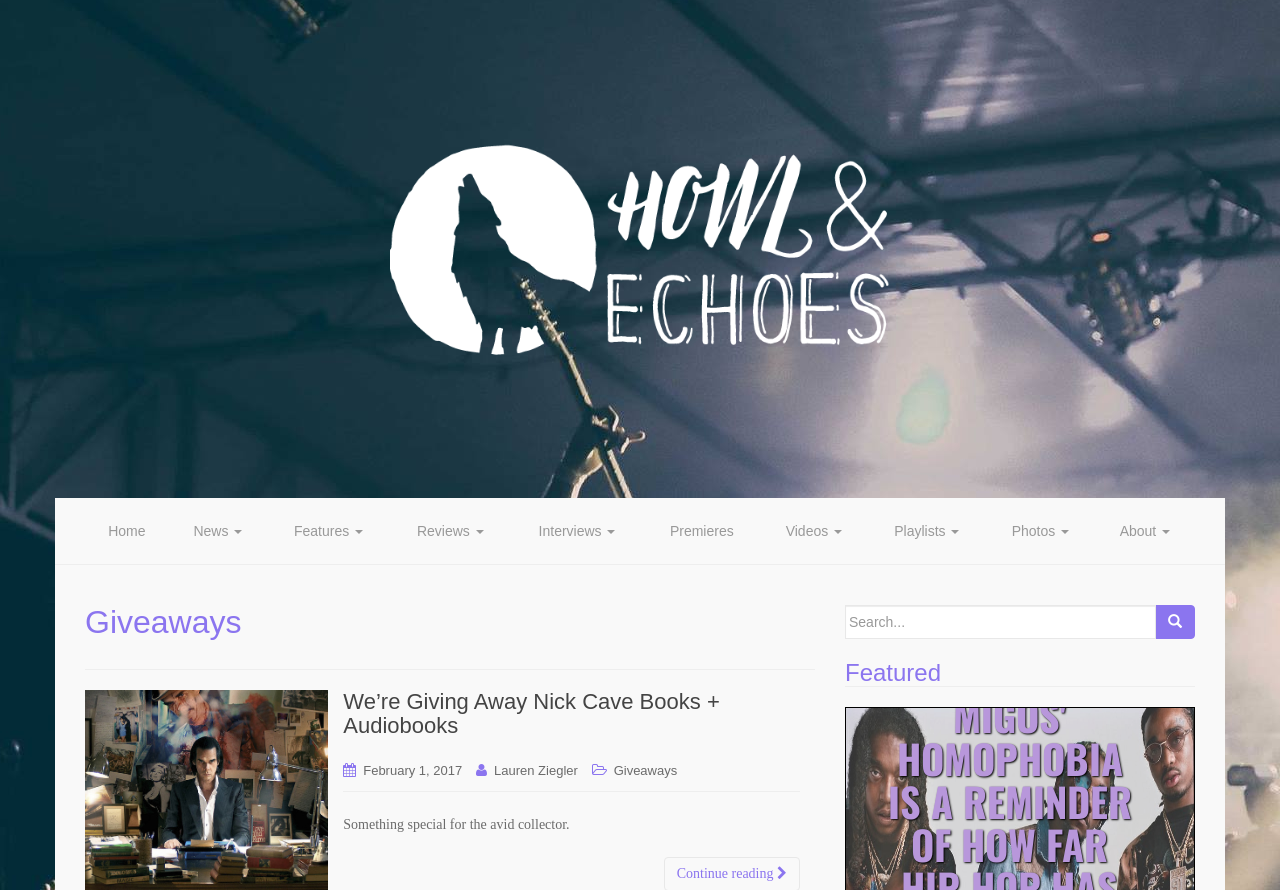Please determine the bounding box coordinates of the element to click in order to execute the following instruction: "browse playlists". The coordinates should be four float numbers between 0 and 1, specified as [left, top, right, bottom].

[0.678, 0.56, 0.77, 0.634]